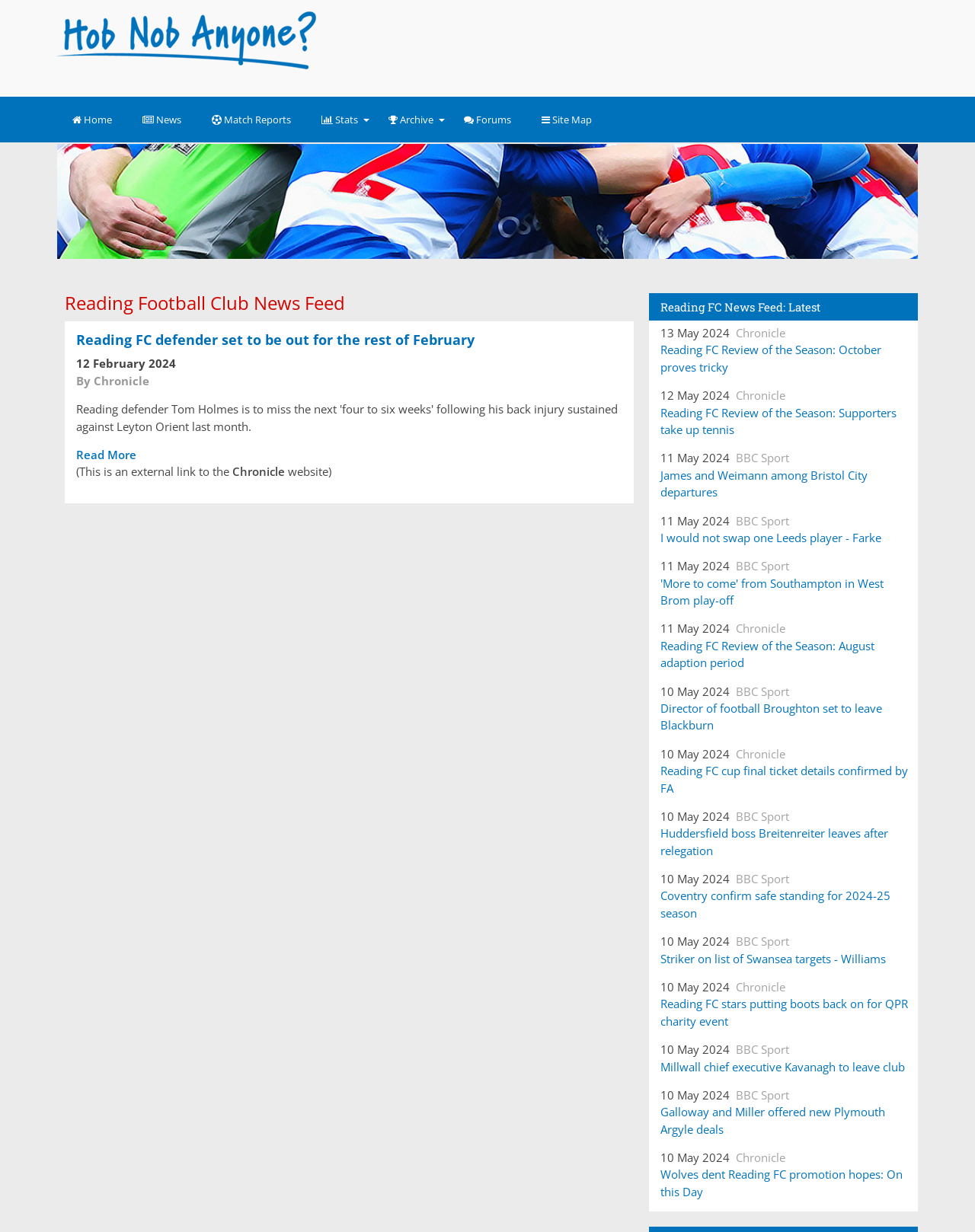What is the name of the football club?
Based on the screenshot, provide a one-word or short-phrase response.

Reading FC